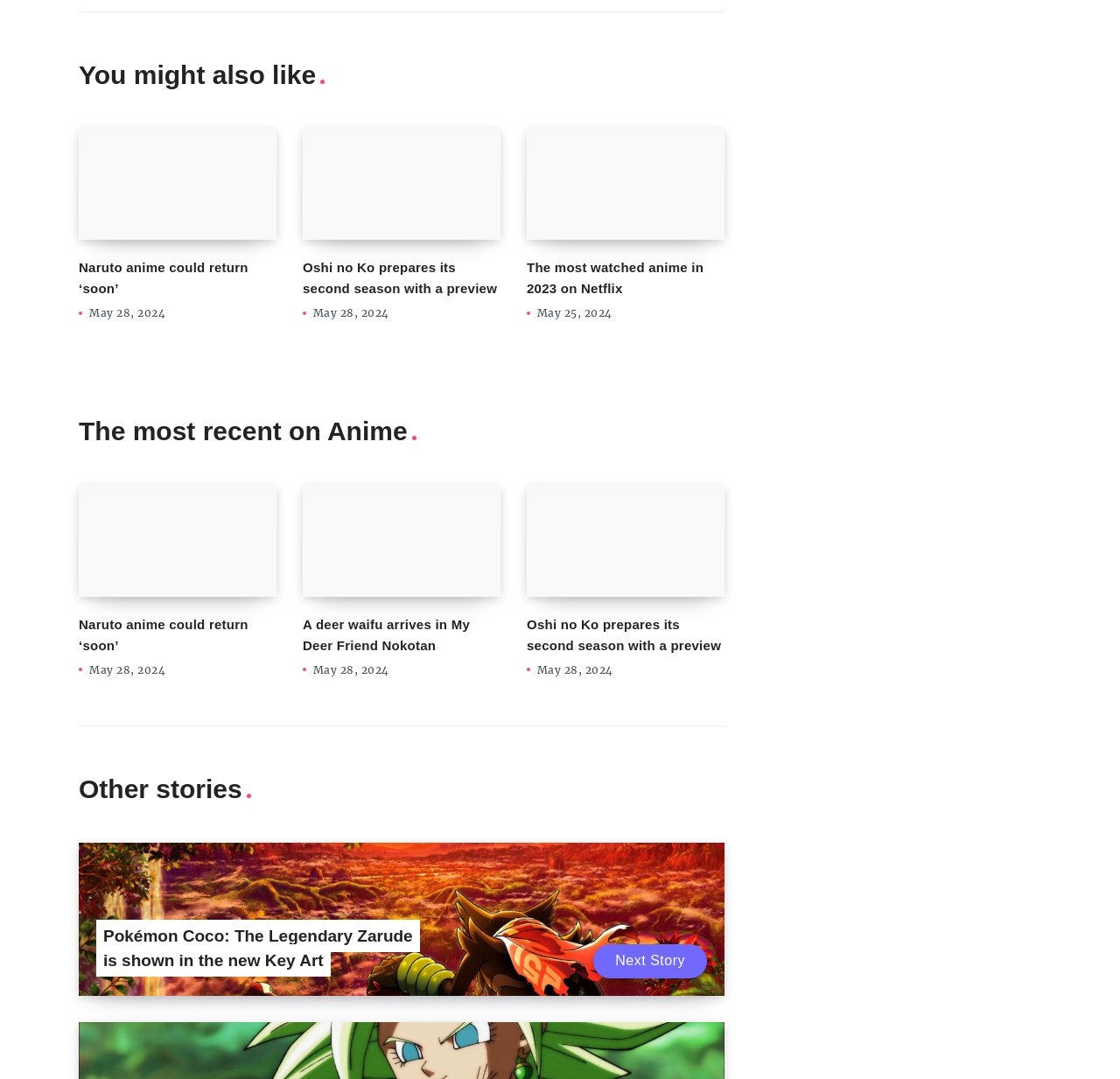What is the title of the last section?
Answer the question with just one word or phrase using the image.

Other stories